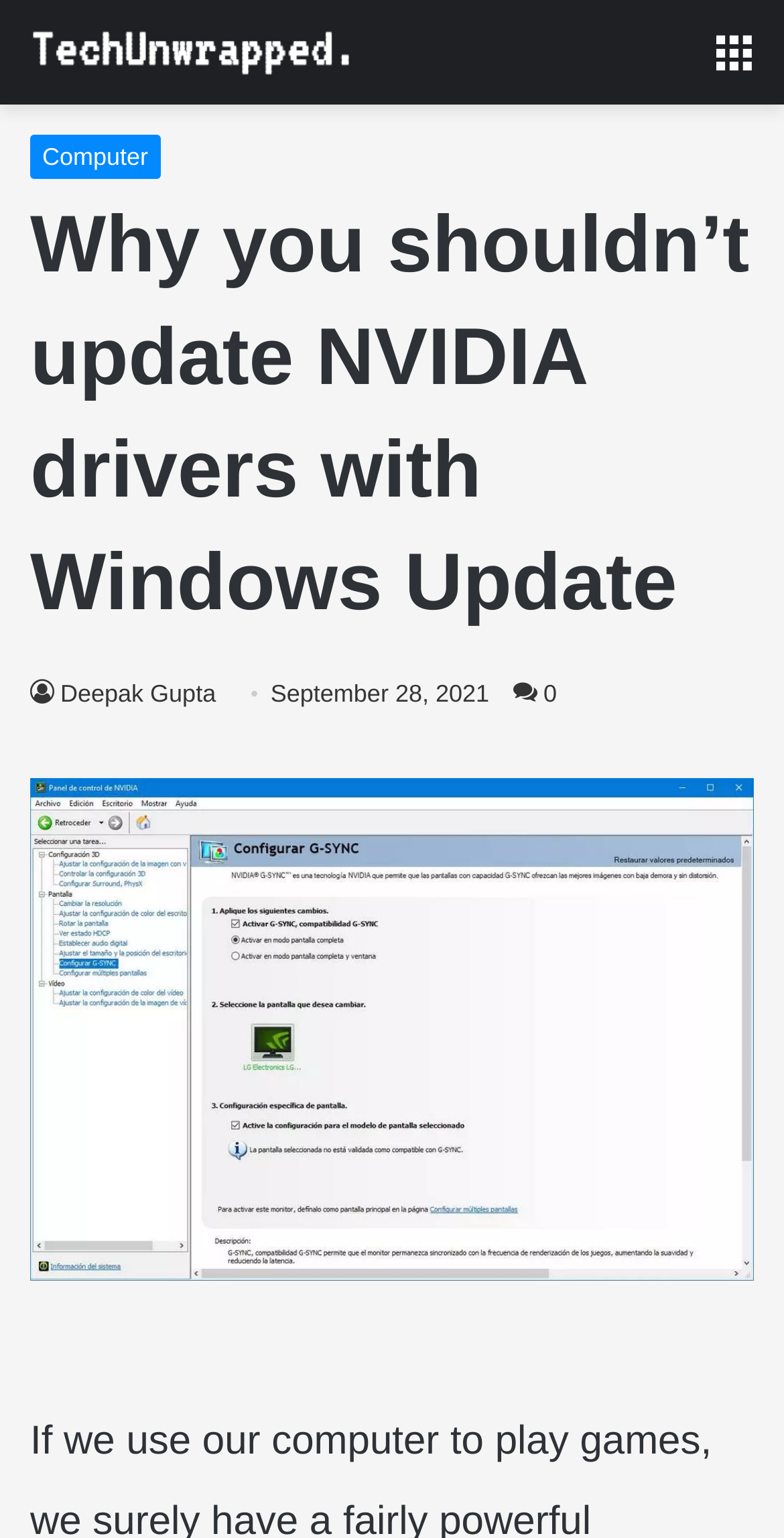Who is the author of the article?
Answer the question with just one word or phrase using the image.

Deepak Gupta